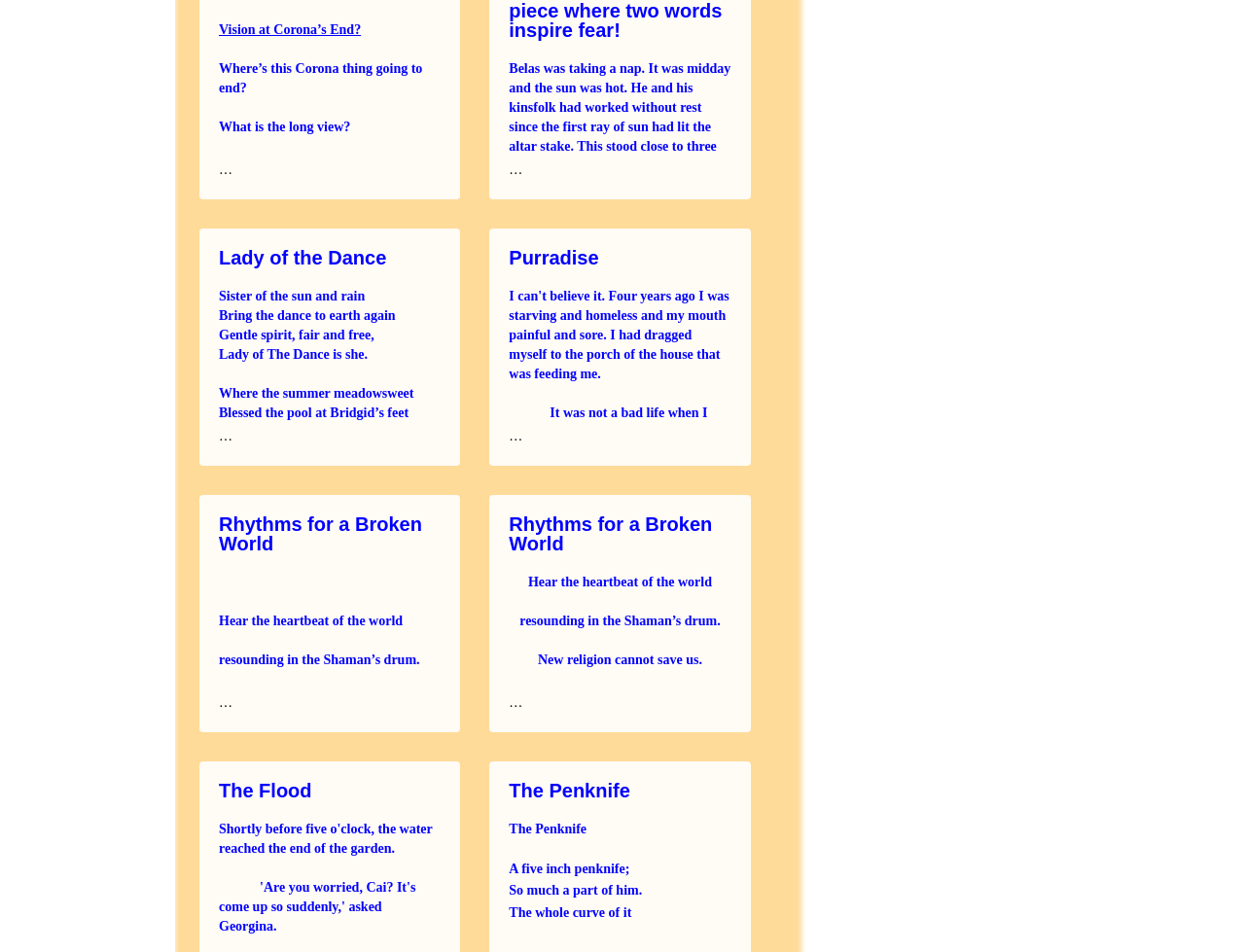Please identify the bounding box coordinates of the element on the webpage that should be clicked to follow this instruction: "Open 'The Penknife'". The bounding box coordinates should be given as four float numbers between 0 and 1, formatted as [left, top, right, bottom].

[0.409, 0.819, 0.506, 0.841]